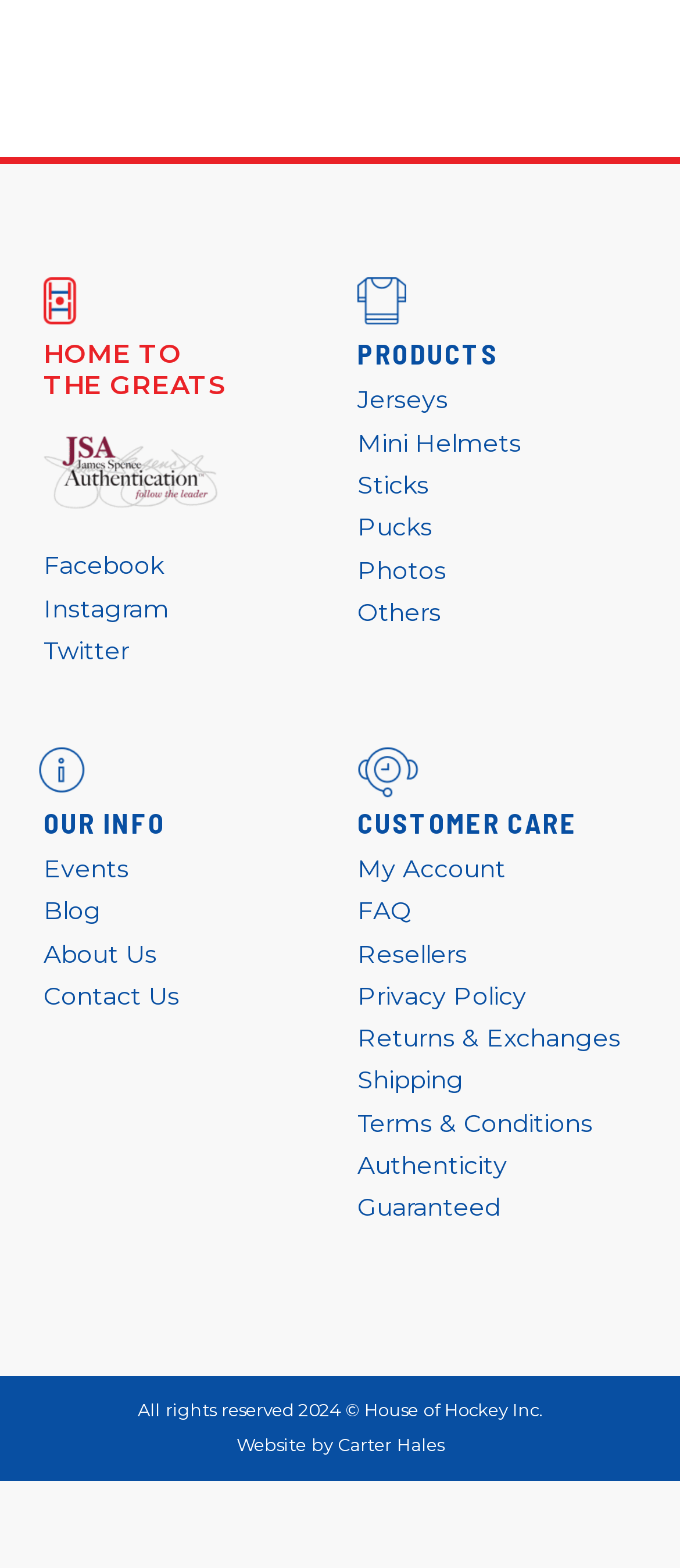Identify the bounding box for the UI element described as: "Facebook". Ensure the coordinates are four float numbers between 0 and 1, formatted as [left, top, right, bottom].

[0.064, 0.351, 0.241, 0.371]